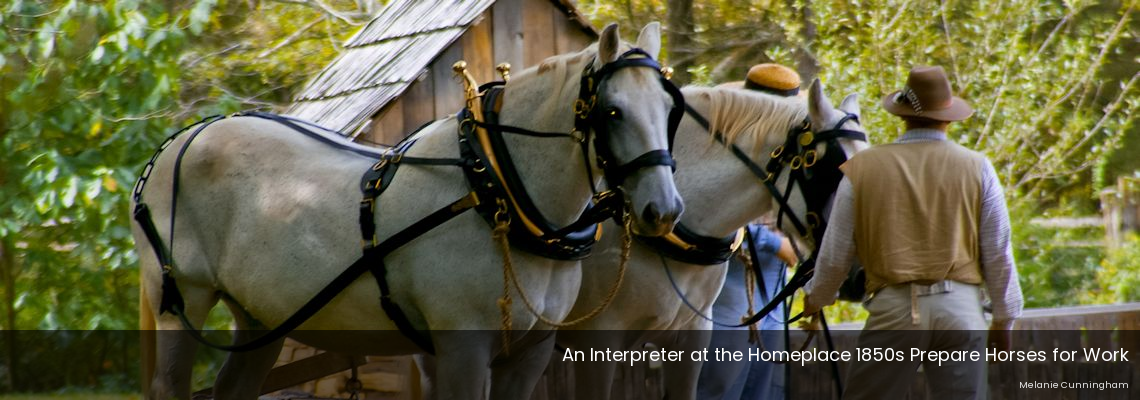Refer to the image and provide an in-depth answer to the question:
What is the significance of the horses in the image?

The horses in the image symbolize the vital role they played in everyday life during the 19th century, highlighting their importance in traditional farming practices and the connection between humans and animals in agriculture.